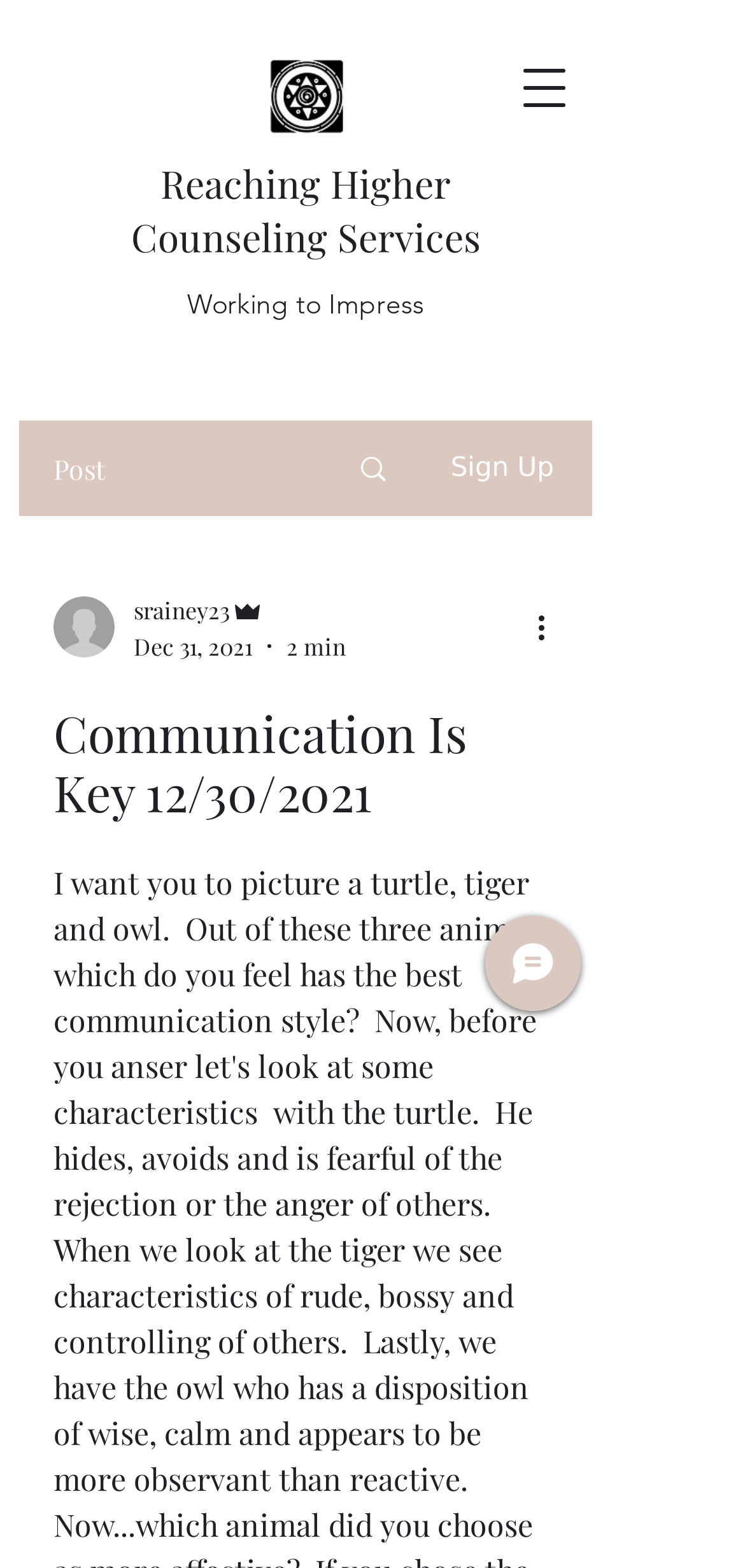Identify the bounding box coordinates for the UI element mentioned here: "Reaching Higher Counseling Services". Provide the coordinates as four float values between 0 and 1, i.e., [left, top, right, bottom].

[0.176, 0.1, 0.645, 0.167]